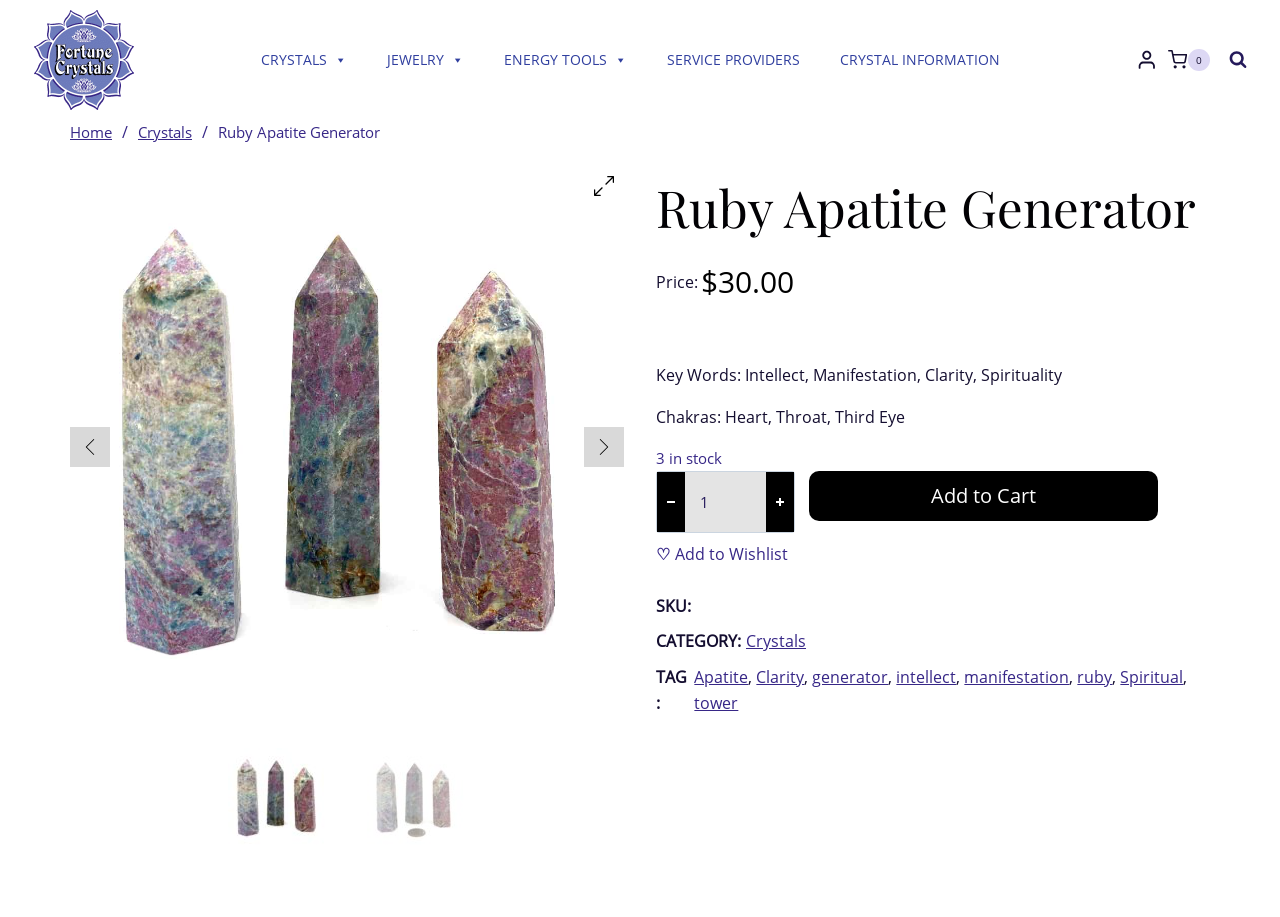Determine the bounding box coordinates of the area to click in order to meet this instruction: "Search for crystals".

[0.953, 0.046, 0.981, 0.085]